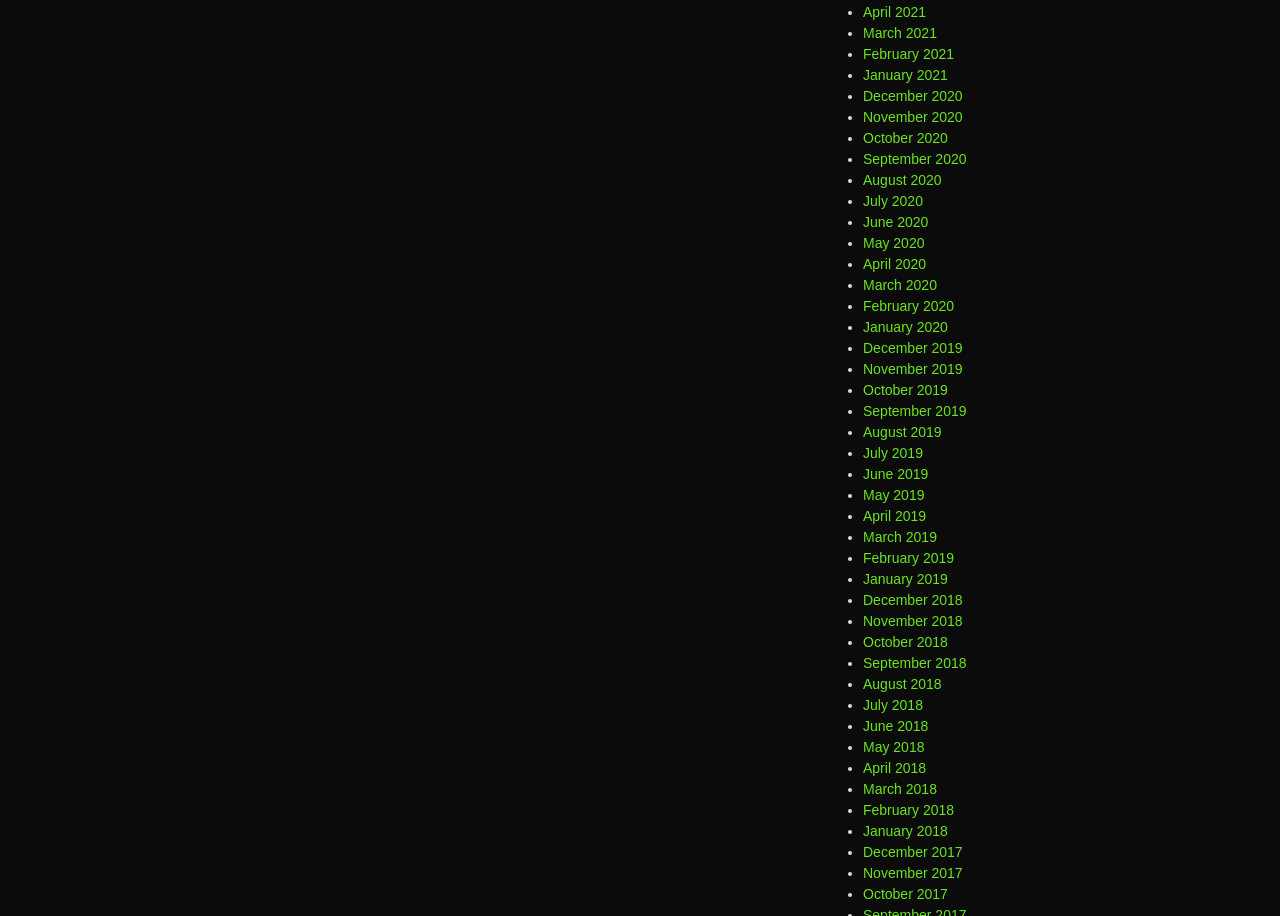Provide a single word or phrase answer to the question: 
How many links are on the webpage?

50